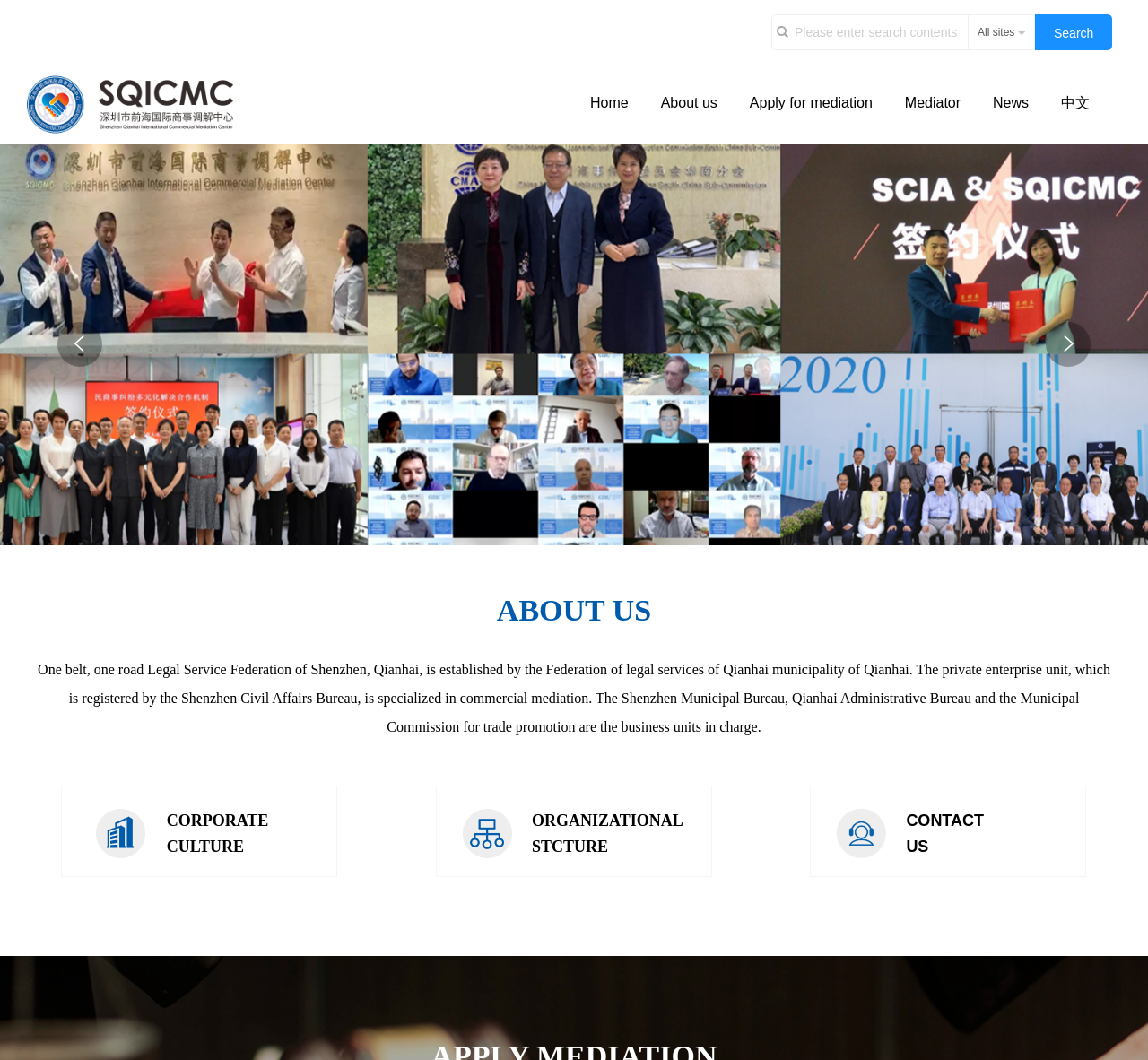Locate the UI element that matches the description About us in the webpage screenshot. Return the bounding box coordinates in the format (top-left x, top-left y, bottom-right x, bottom-right y), with values ranging from 0 to 1.

[0.561, 0.076, 0.639, 0.118]